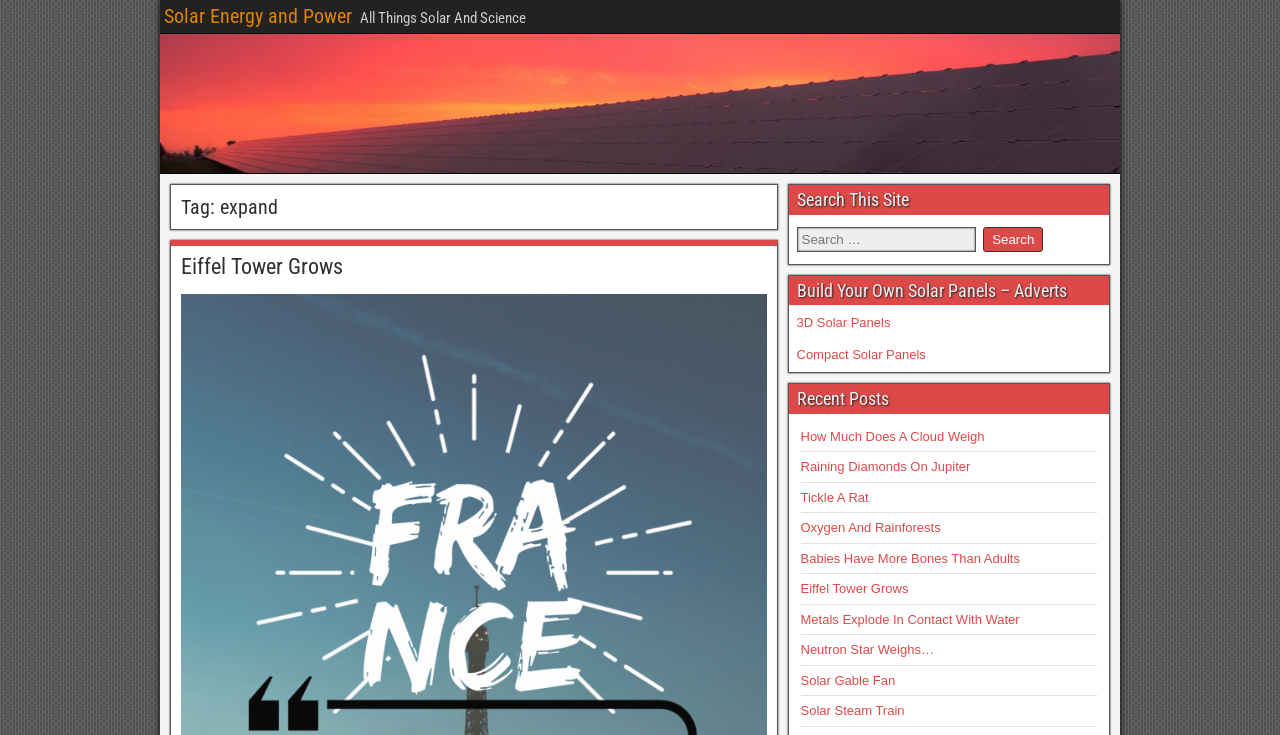Please specify the bounding box coordinates of the element that should be clicked to execute the given instruction: 'Read about Eiffel Tower Grows'. Ensure the coordinates are four float numbers between 0 and 1, expressed as [left, top, right, bottom].

[0.141, 0.346, 0.268, 0.38]